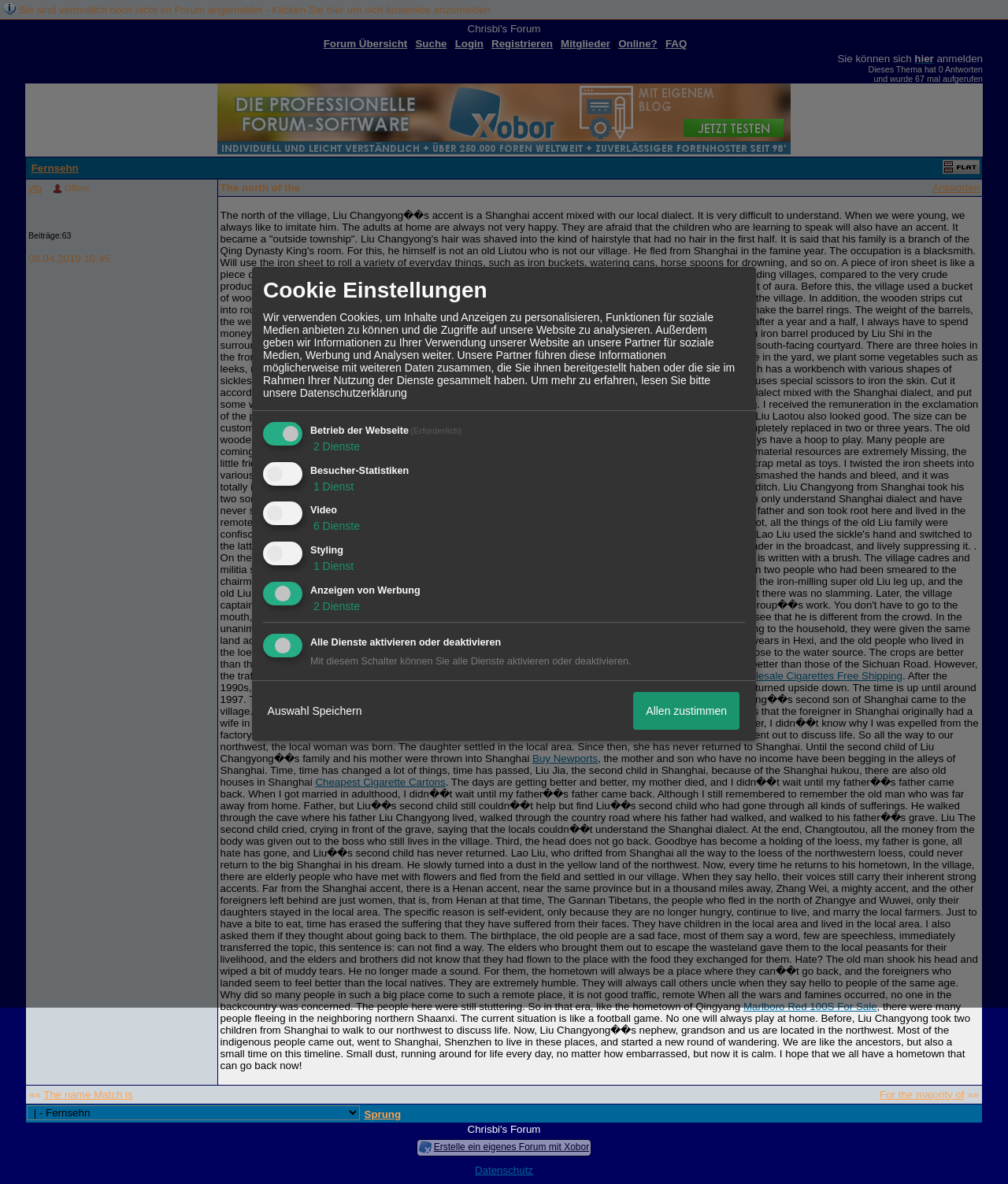Find the bounding box coordinates of the element you need to click on to perform this action: 'Click on the link 'Login''. The coordinates should be represented by four float values between 0 and 1, in the format [left, top, right, bottom].

[0.451, 0.032, 0.48, 0.042]